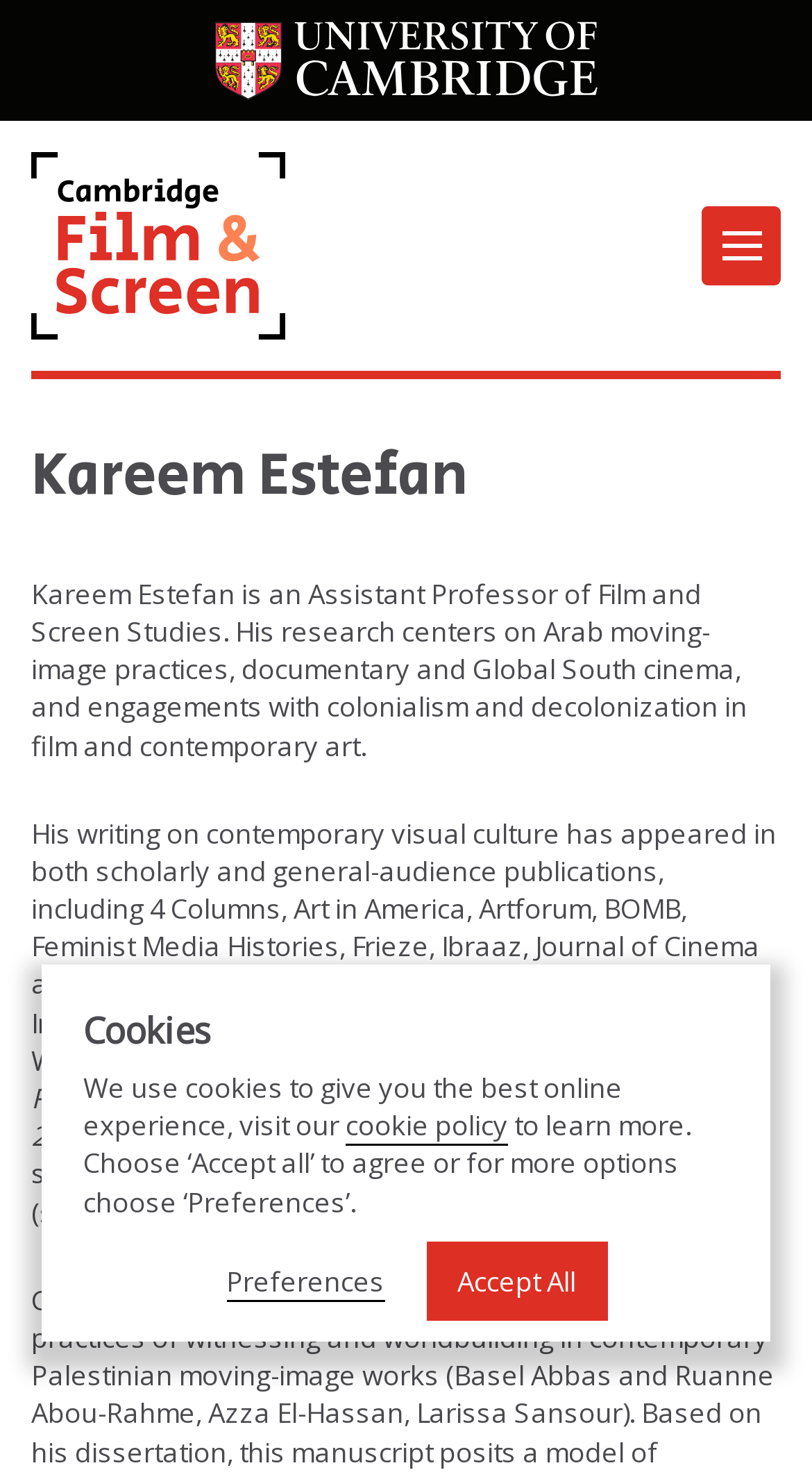Specify the bounding box coordinates (top-left x, top-left y, bottom-right x, bottom-right y) of the UI element in the screenshot that matches this description: alt="Cambridge Film & Screen"

[0.038, 0.103, 0.351, 0.23]